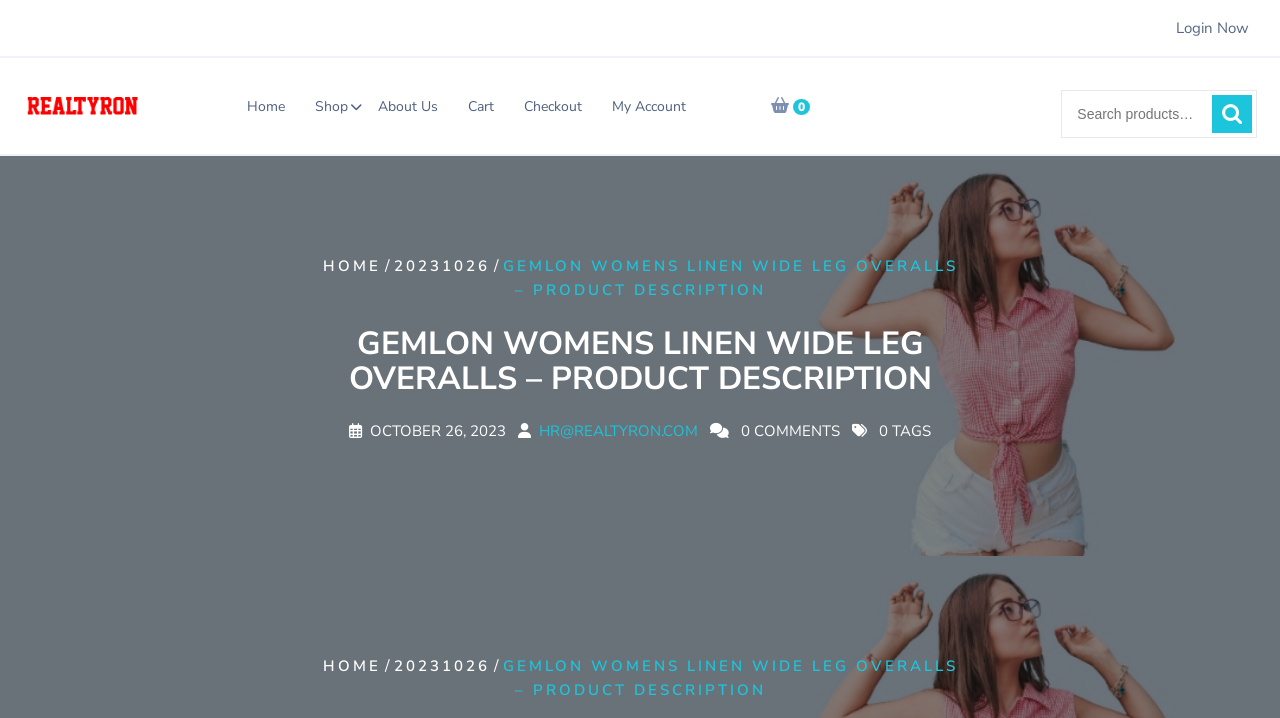Illustrate the webpage thoroughly, mentioning all important details.

The webpage is about a product description for GEMLON Women's Linen Wide Leg Overalls. At the top right corner, there is a "Login Now" link and a "realtyron" logo with a link to the website's homepage. Below the logo, there is a navigation menu with links to "Home", "Shop", "About Us", "Cart", "Checkout", and "My Account".

On the top right side, there is a search bar with a search icon and a "Search" button. The search bar has a placeholder text "Search for:". 

The main content of the webpage is the product description, which is headed by a title "GEMLON WOMENS LINEN WIDE LEG OVERALLS – PRODUCT DESCRIPTION" in a large font size. Below the title, there is a date "OCTOBER 26, 2023" and an email address "HR@REALTYRON.COM". 

Further down, there are some statistics, including "0 COMMENTS" and "0 TAGS". At the bottom of the page, there is a secondary navigation menu with links to "HOME", "20231026", and the product description title again.